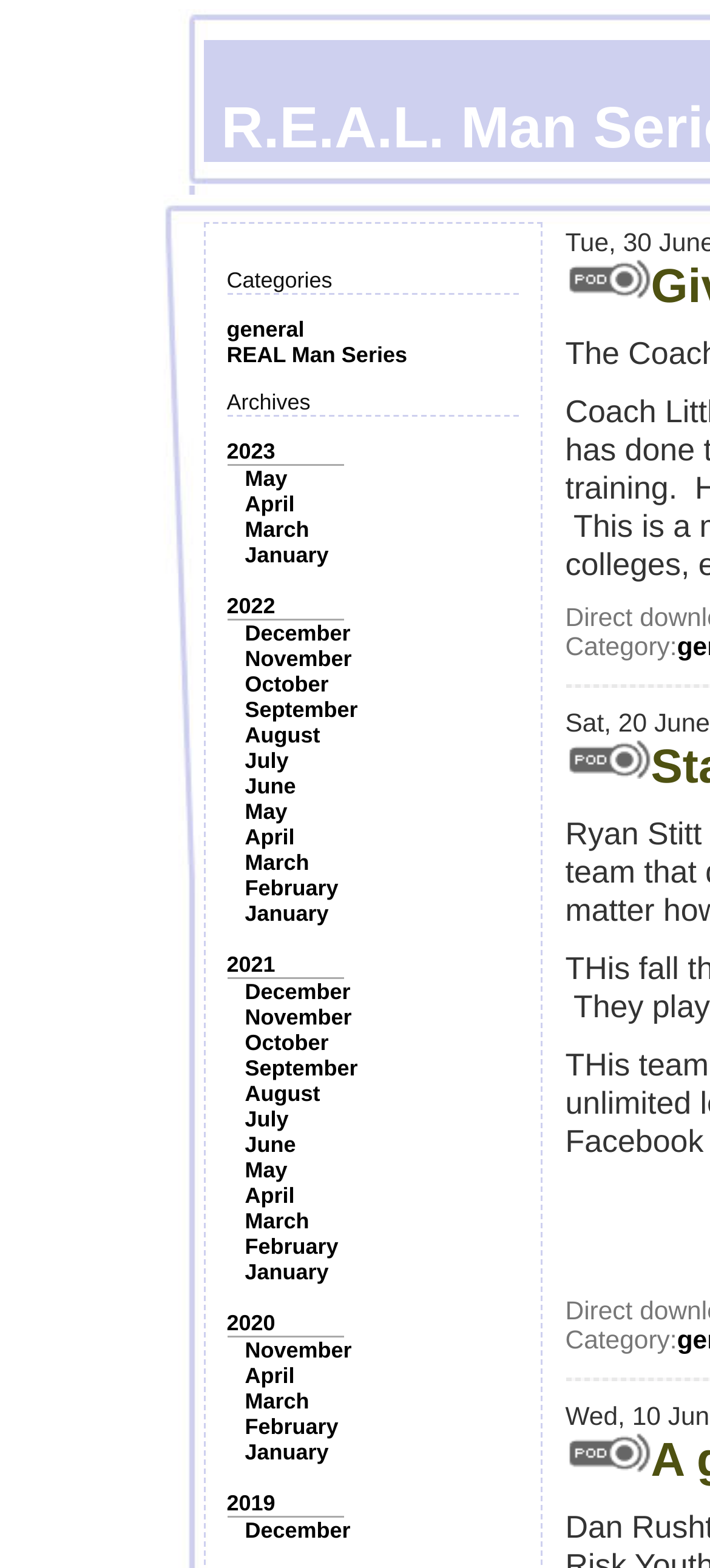Please find the bounding box for the following UI element description. Provide the coordinates in (top-left x, top-left y, bottom-right x, bottom-right y) format, with values between 0 and 1: REAL Man Series

[0.319, 0.218, 0.573, 0.234]